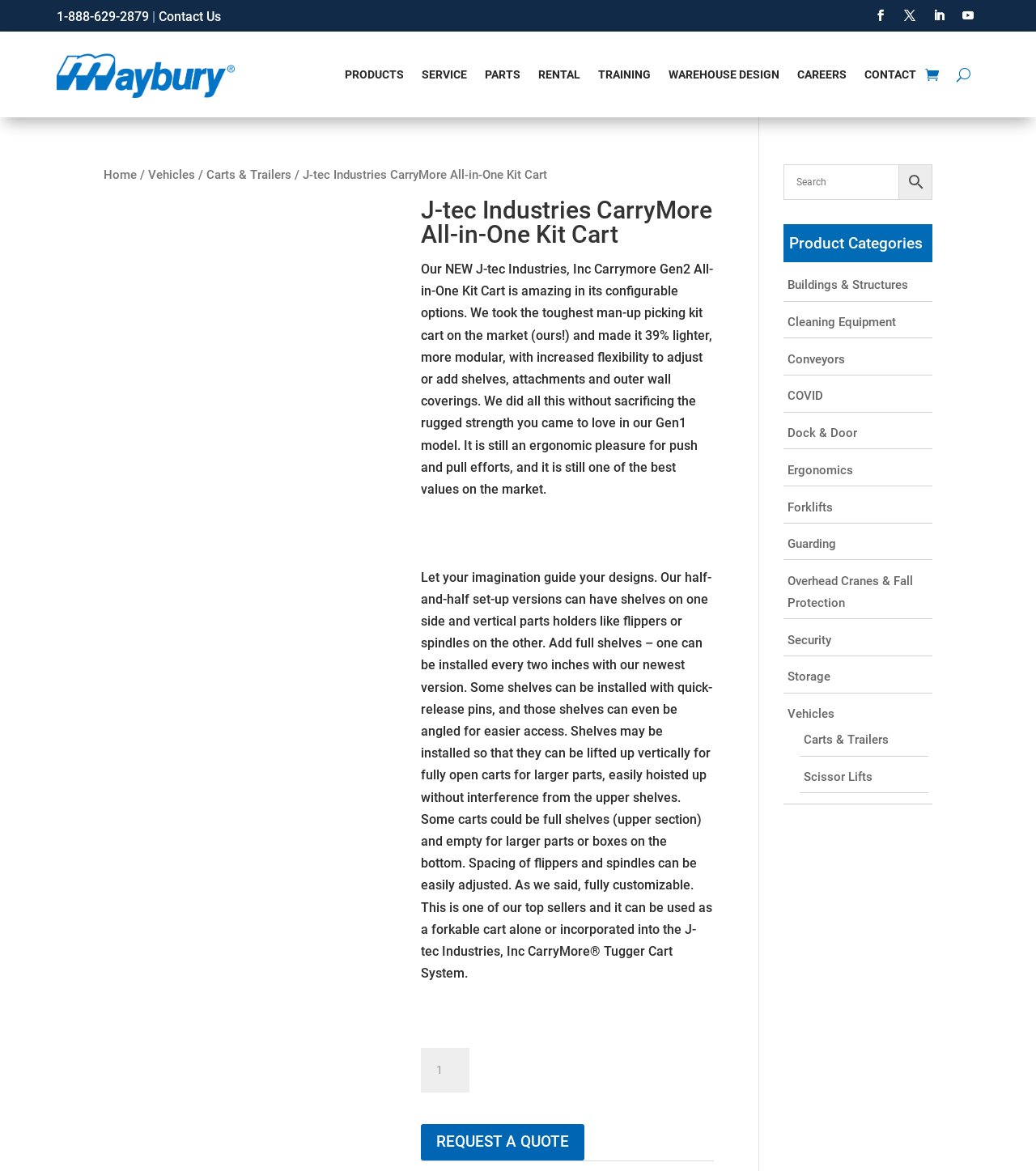What is the purpose of the 'REQUEST A QUOTE' button?
Can you offer a detailed and complete answer to this question?

I inferred the purpose of the button by looking at its text 'REQUEST A QUOTE' and its location on the webpage, which suggests that it is related to requesting a quote for the product being described.